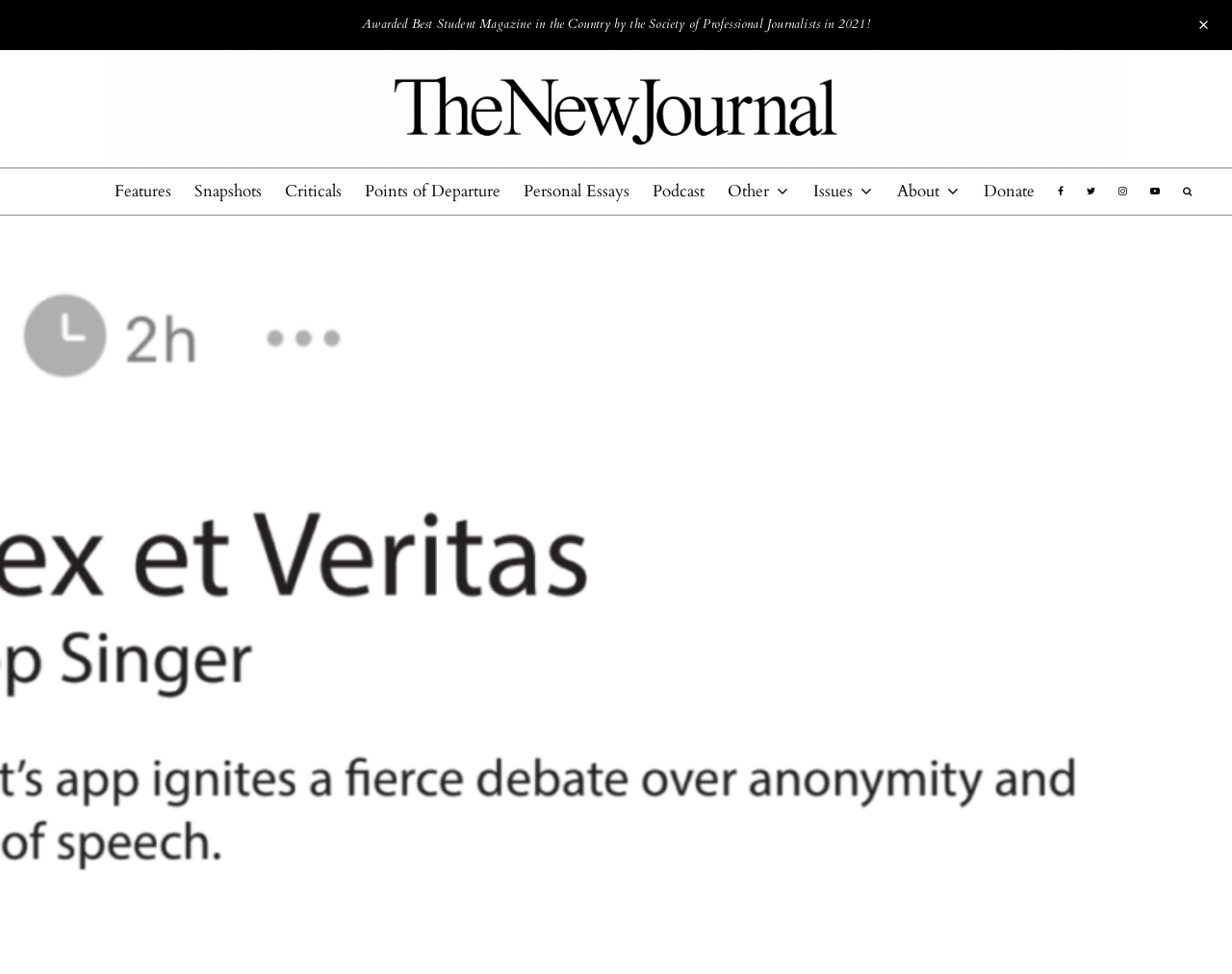Reply to the question with a brief word or phrase: What is the last navigation link?

Donate